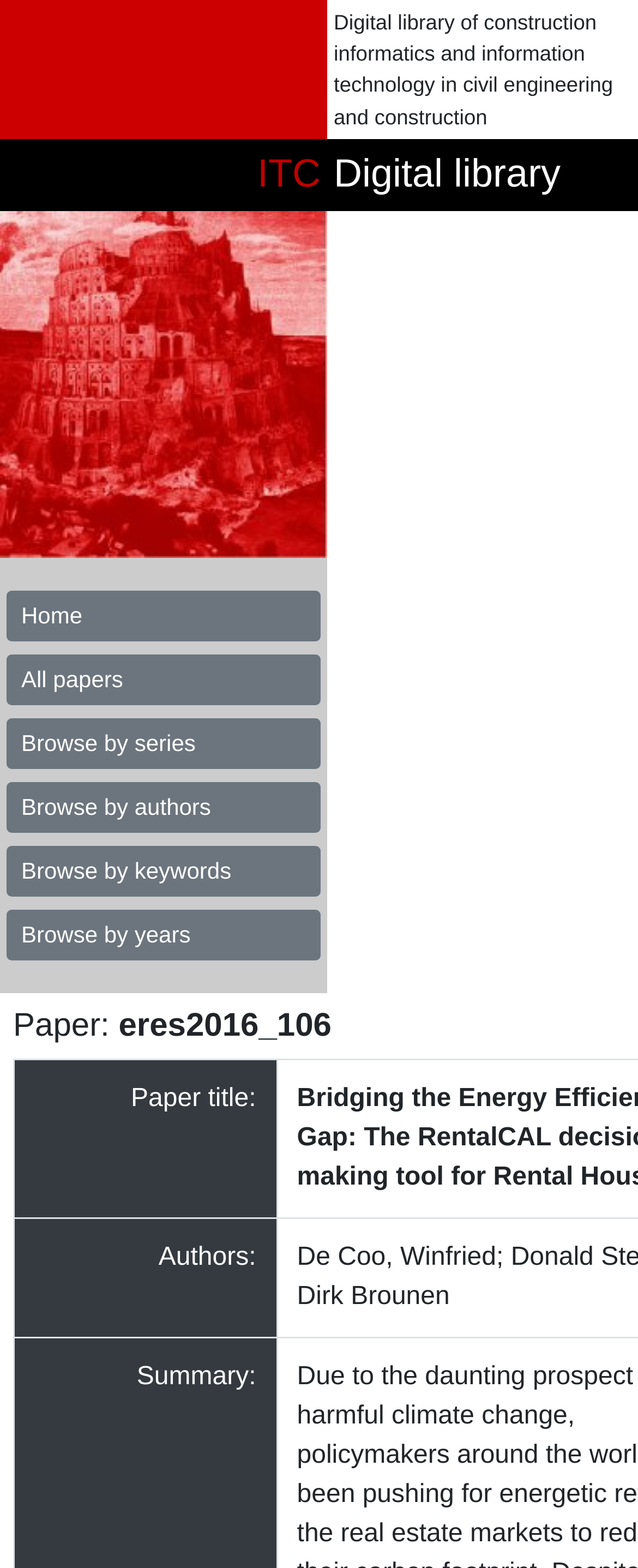Provide a short, one-word or phrase answer to the question below:
What is the image on the webpage?

Tower of Babel